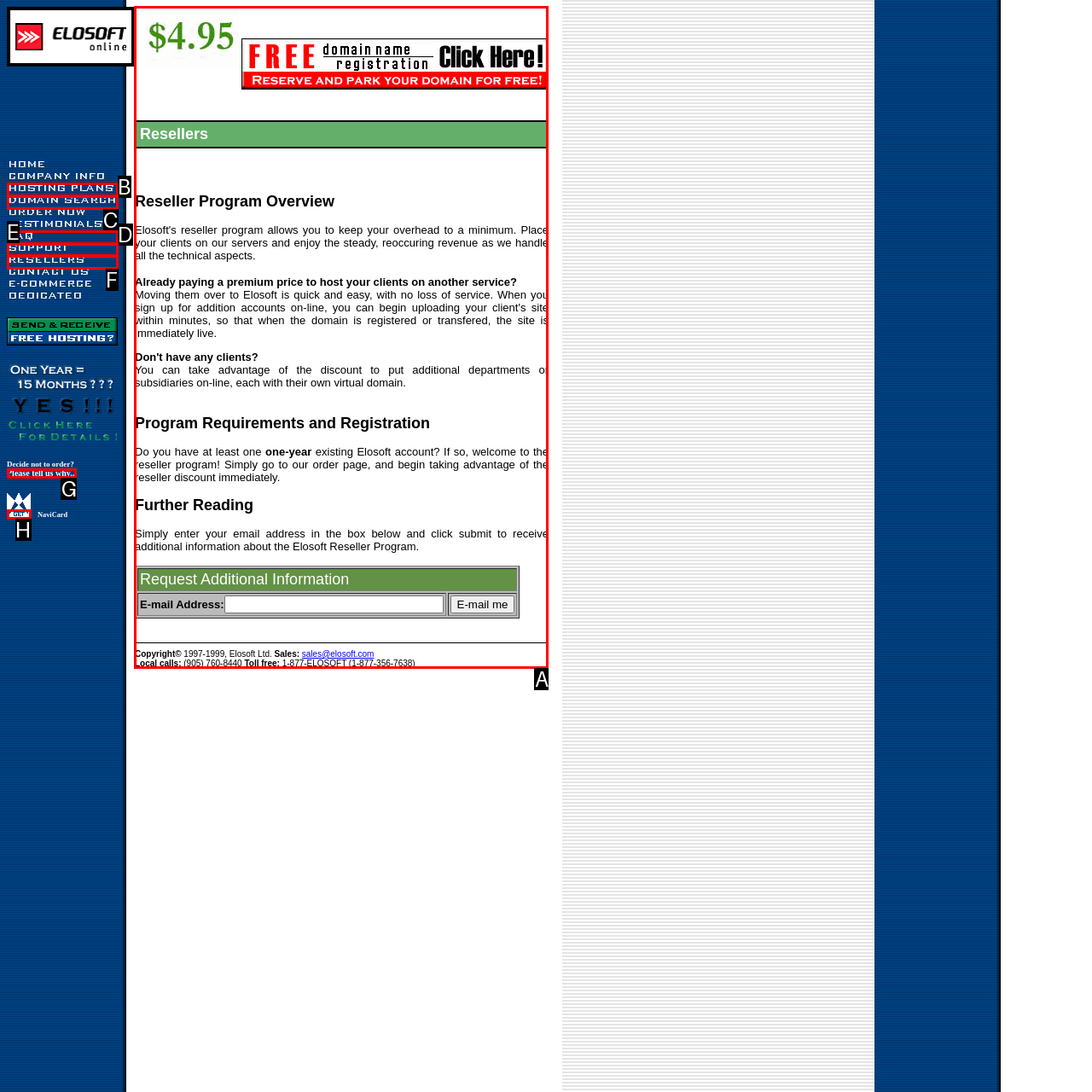Determine which HTML element to click on in order to complete the action: Get more information about the Elosoft Reseller Program.
Reply with the letter of the selected option.

A